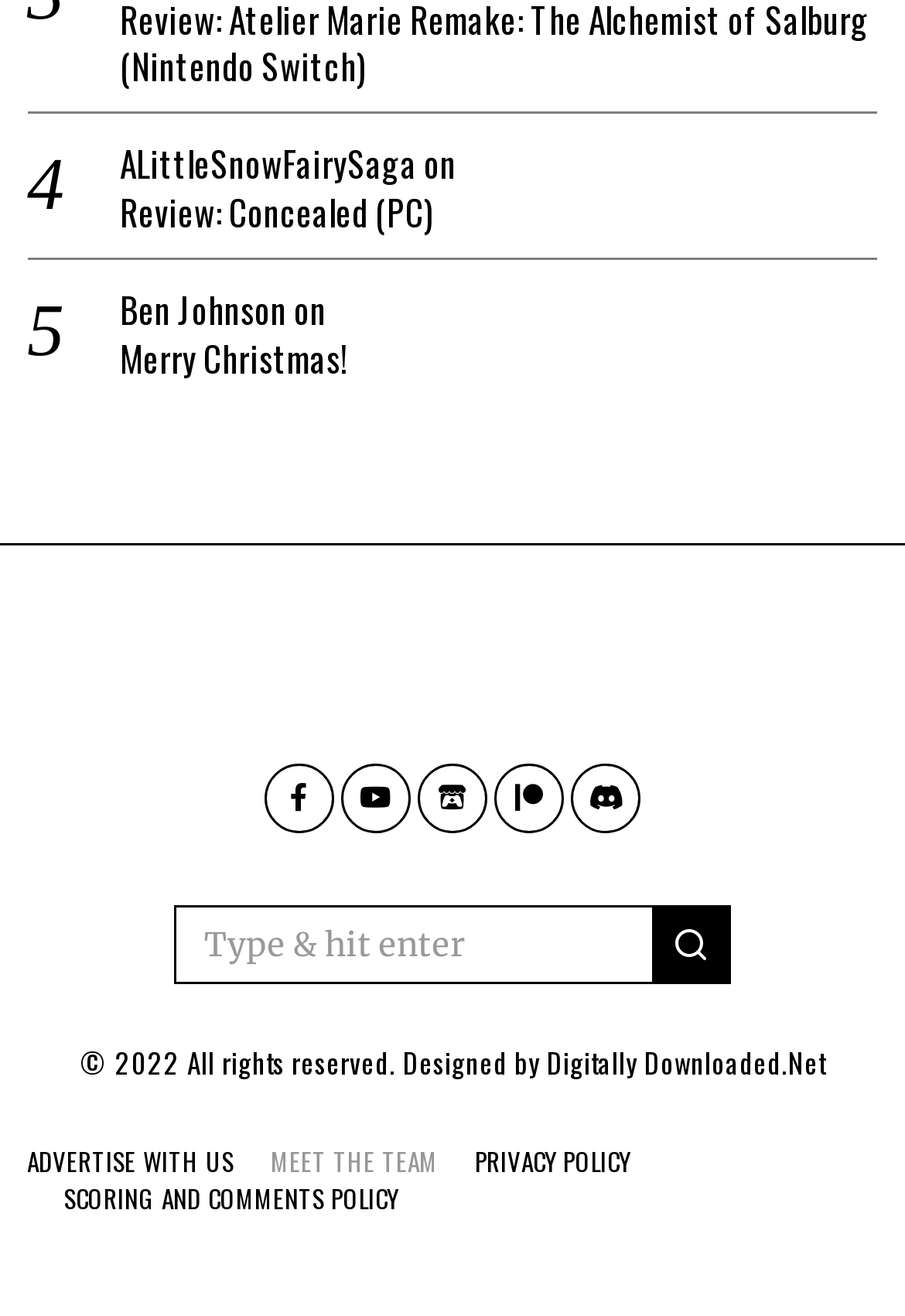Determine the bounding box coordinates for the clickable element required to fulfill the instruction: "Read Merry Christmas!". Provide the coordinates as four float numbers between 0 and 1, i.e., [left, top, right, bottom].

[0.133, 0.256, 0.97, 0.29]